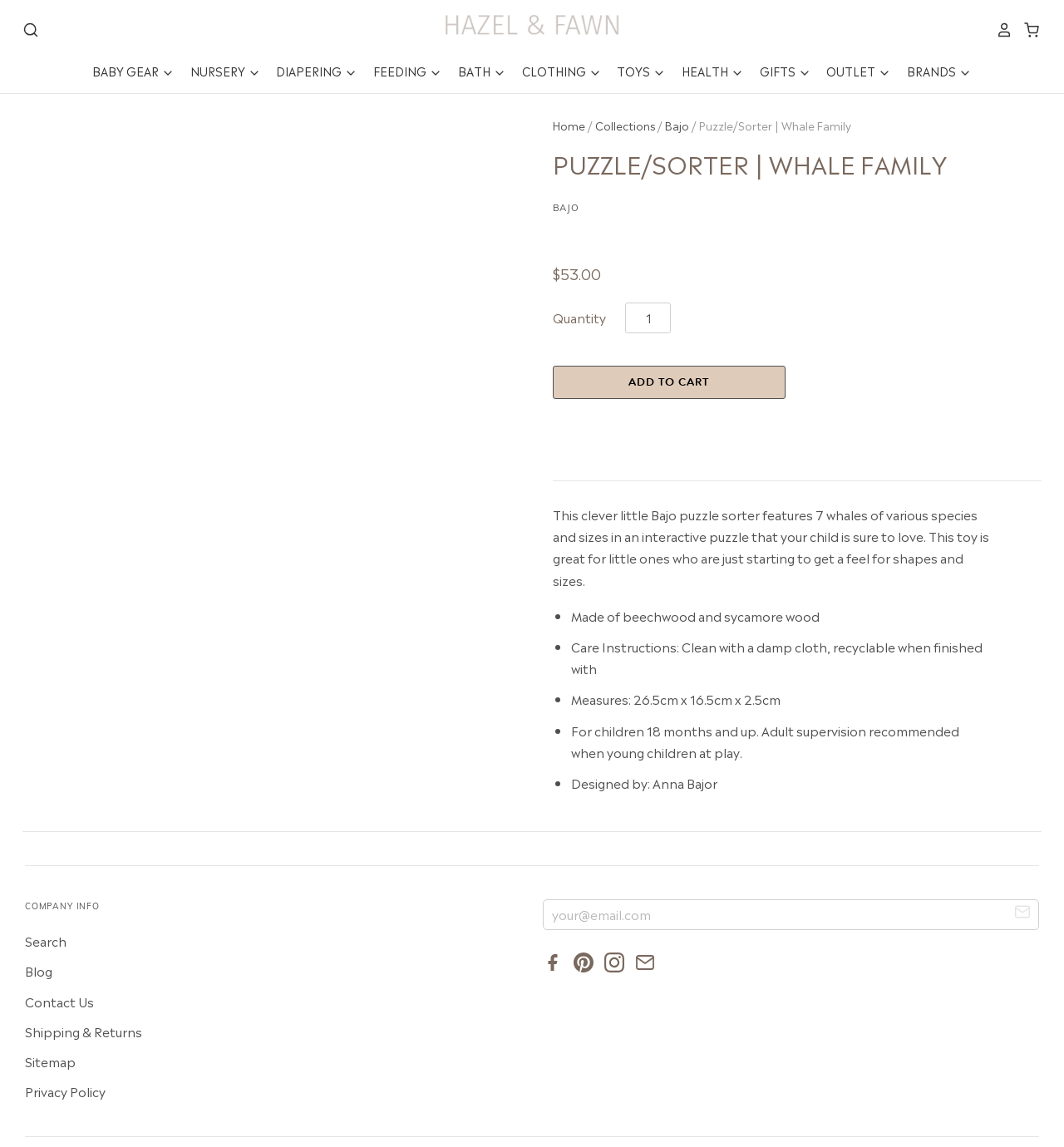Can you find and provide the main heading text of this webpage?

PUZZLE/SORTER | WHALE FAMILY